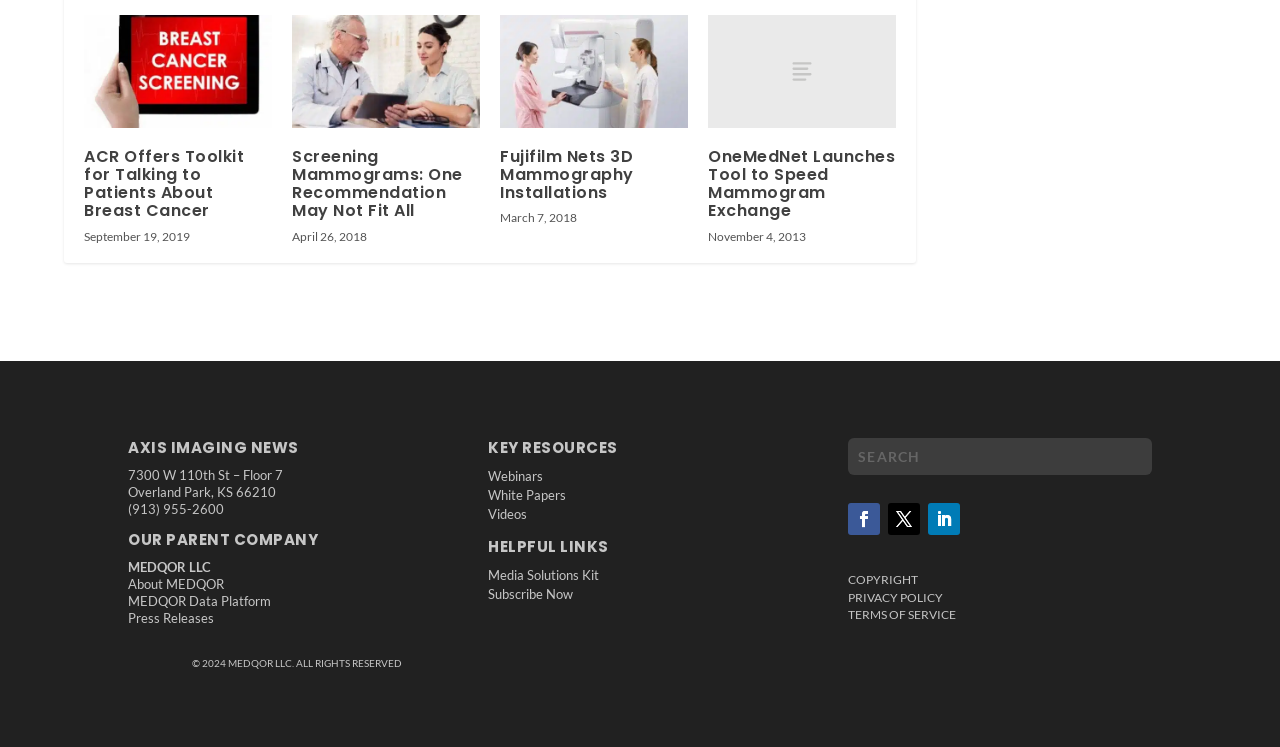What is the name of the parent company of AXIS IMAGING NEWS?
Utilize the image to construct a detailed and well-explained answer.

The name of the parent company of AXIS IMAGING NEWS can be found in the StaticText element with the text 'MEDQOR LLC', which is located in the contentinfo section of the webpage under the heading 'OUR PARENT COMPANY'.